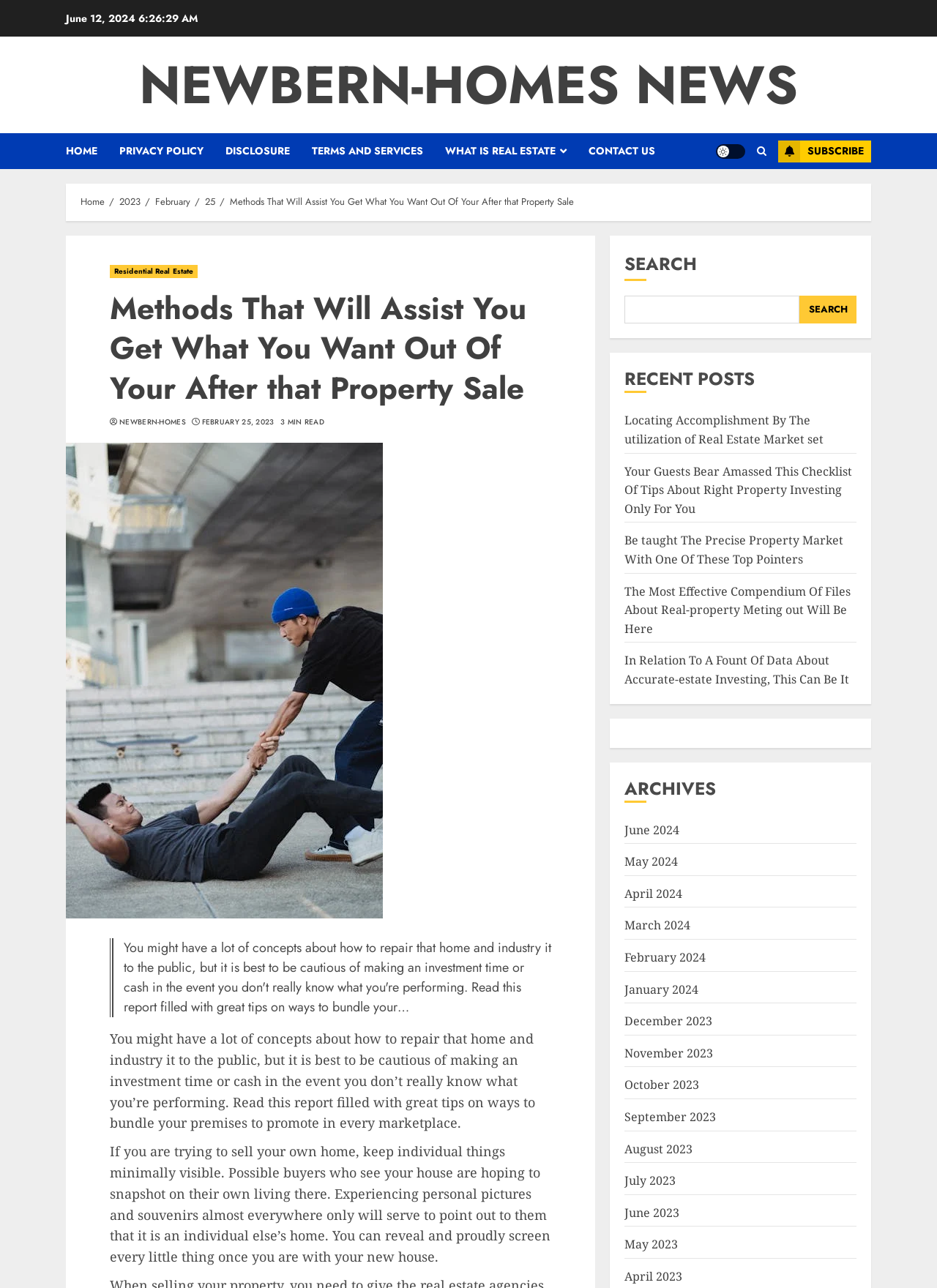Reply to the question with a single word or phrase:
What type of property is being discussed in the article?

Home